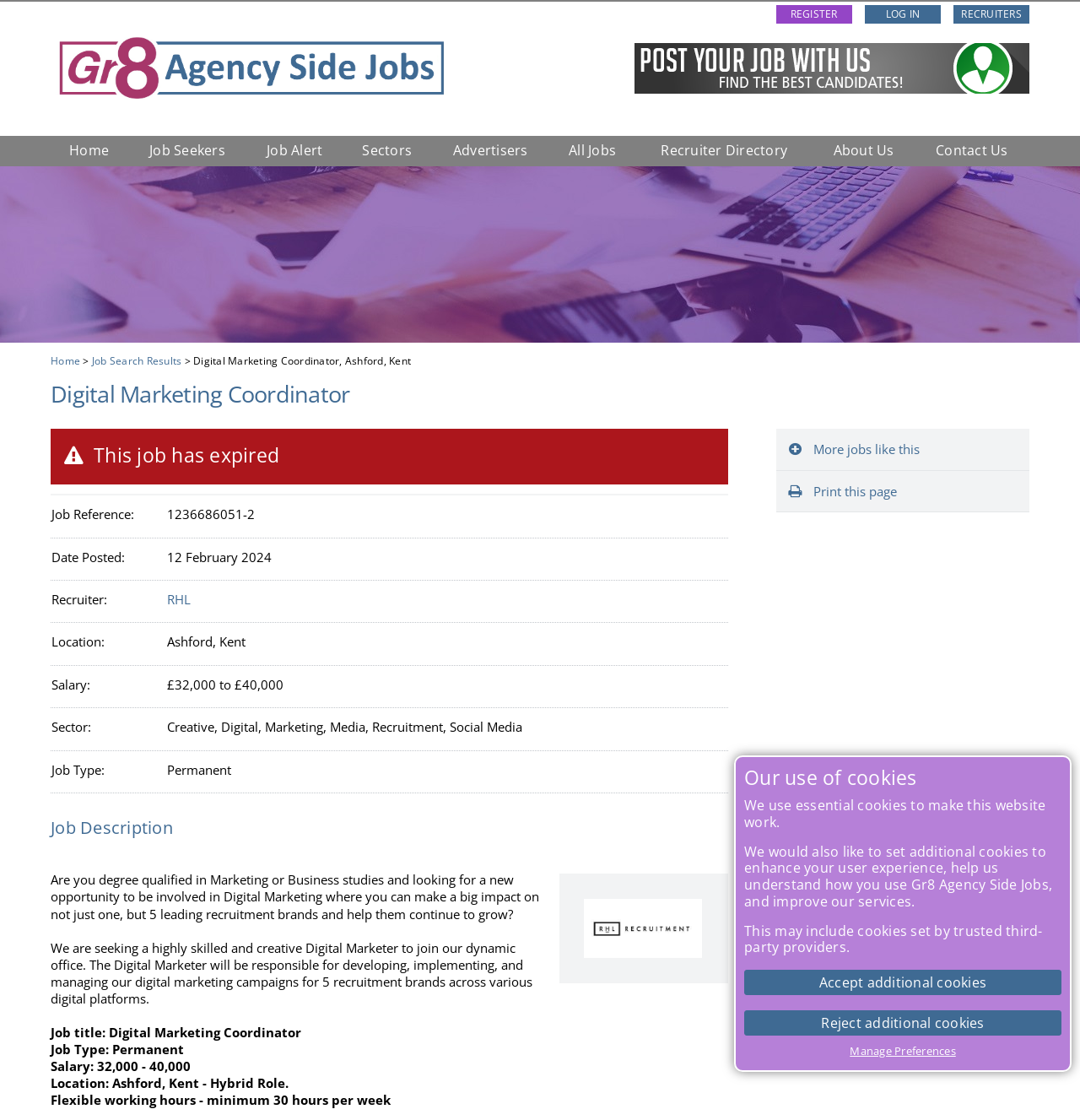Answer the question in a single word or phrase:
How many hours of work are required per week?

minimum 30 hours